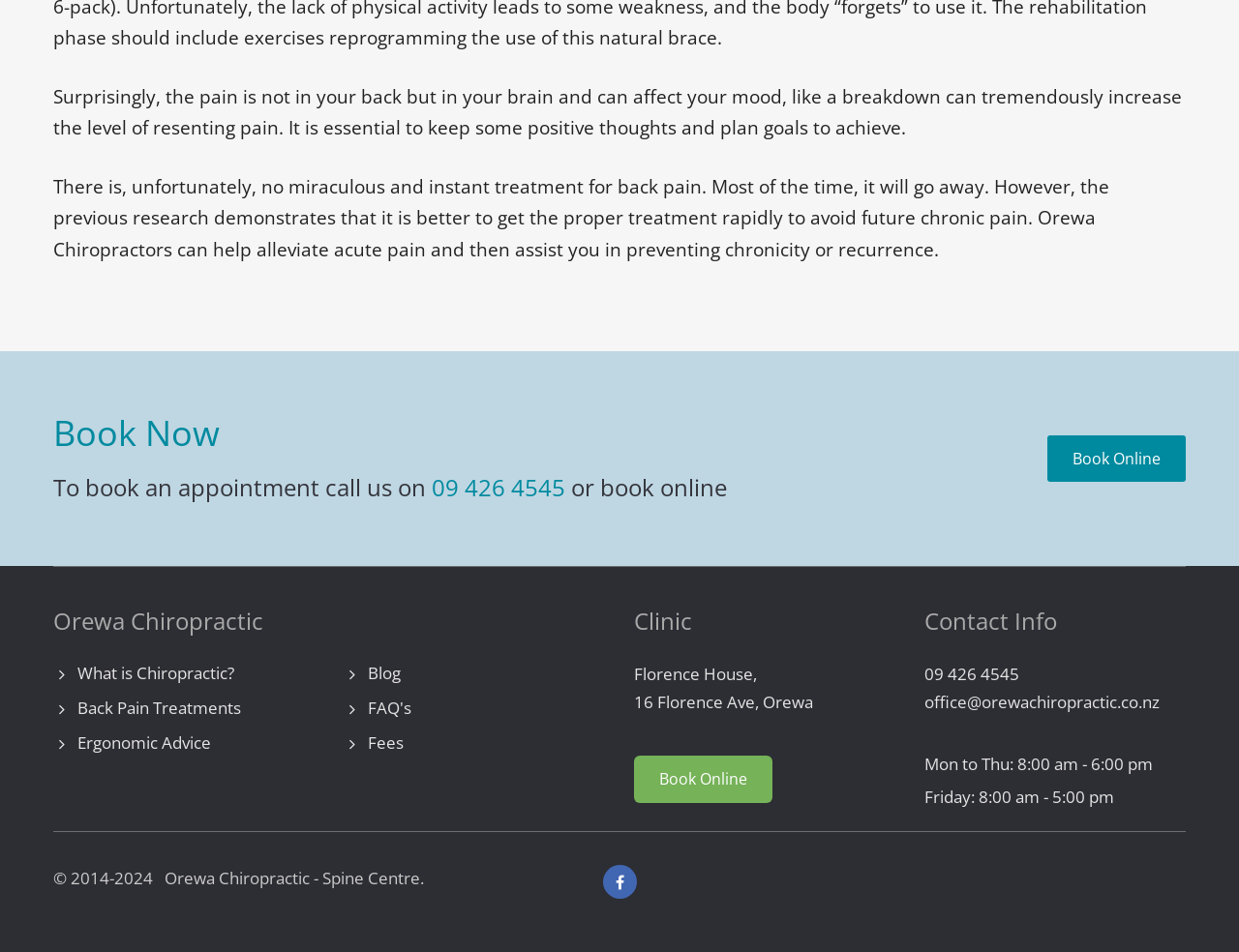Indicate the bounding box coordinates of the element that must be clicked to execute the instruction: "Call the clinic". The coordinates should be given as four float numbers between 0 and 1, i.e., [left, top, right, bottom].

[0.348, 0.495, 0.456, 0.528]